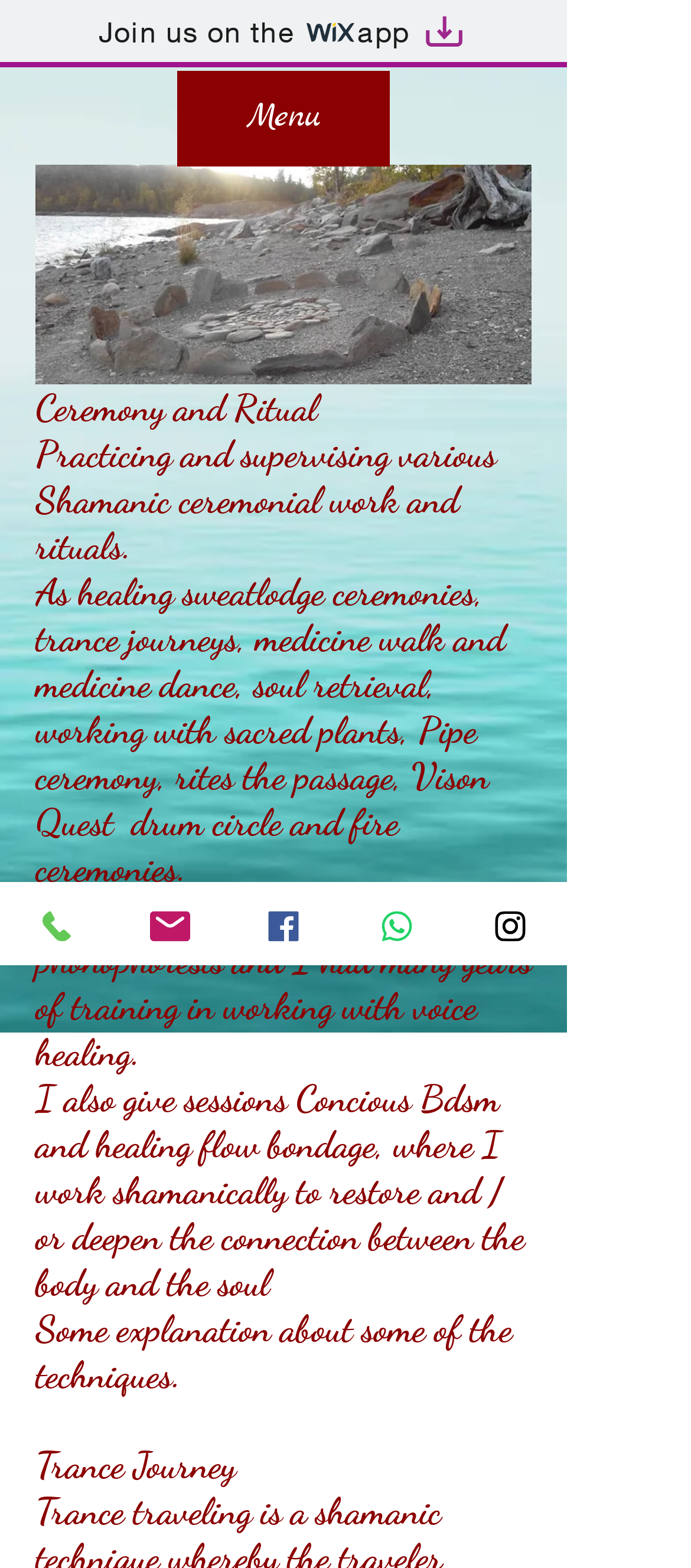Give a one-word or short phrase answer to this question: 
What type of image is displayed at the top of the webpage?

A person